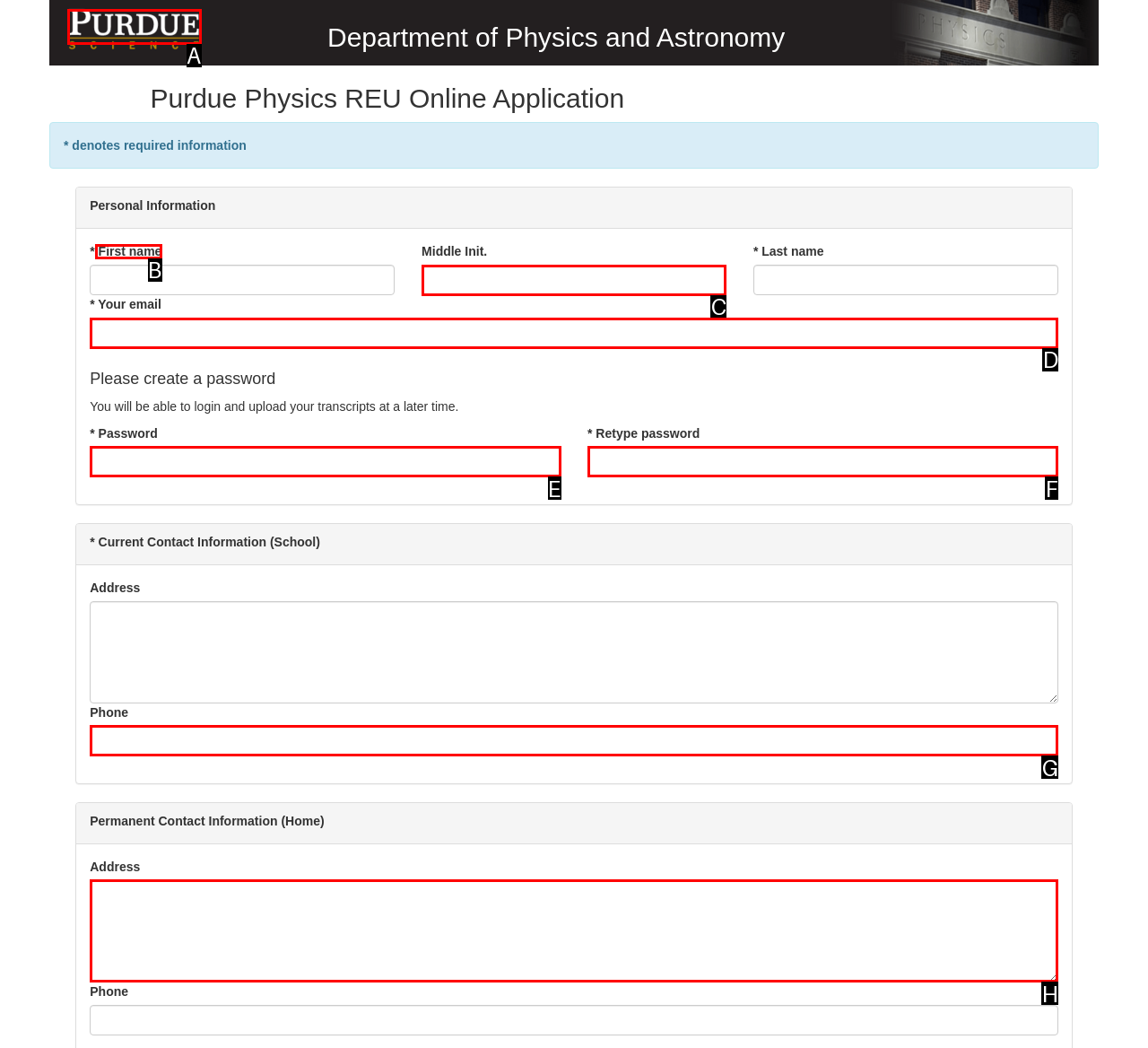Which option should be clicked to execute the following task: Navigate to the 'happiness' category? Respond with the letter of the selected option.

None